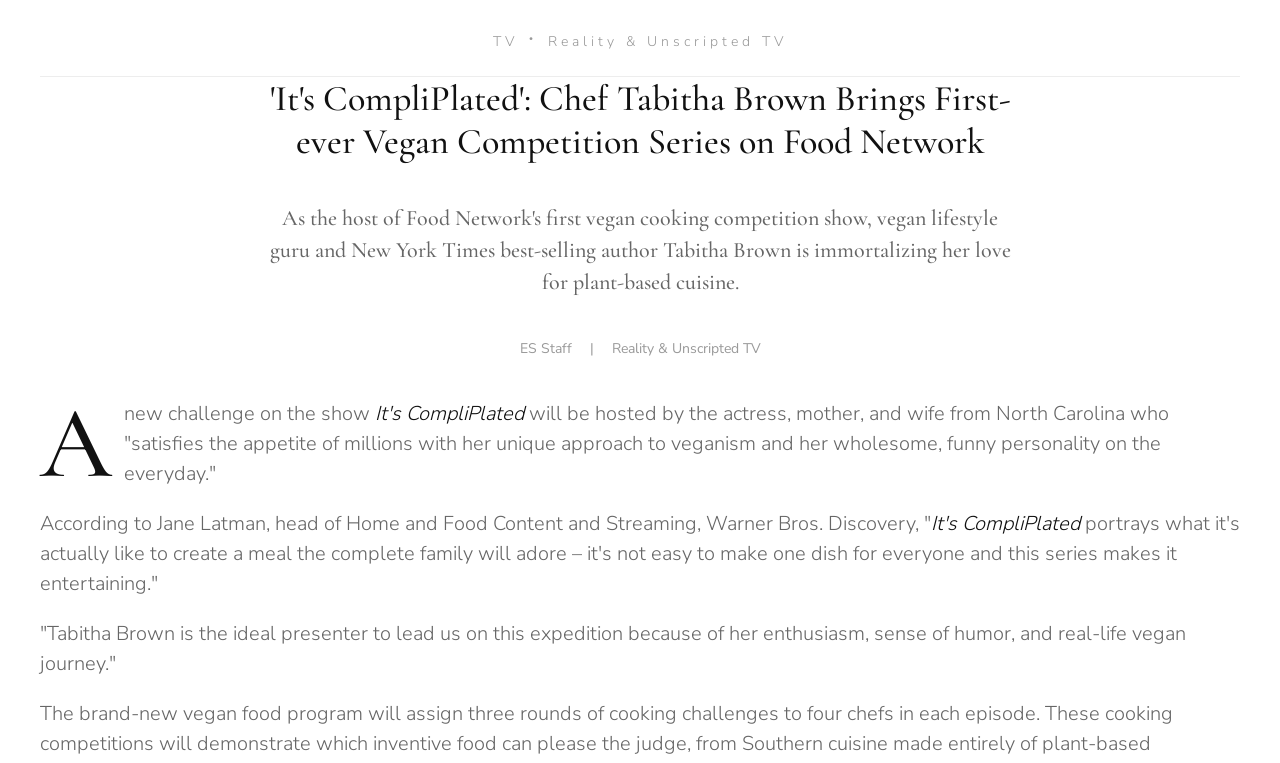What is the focus of 'It's CompliPlated'?
Please give a well-detailed answer to the question.

From the text, we can see that the show is about creating a meal that the complete family will adore, and Tabitha Brown is described as having a unique approach to veganism, indicating that the show's focus is on veganism.